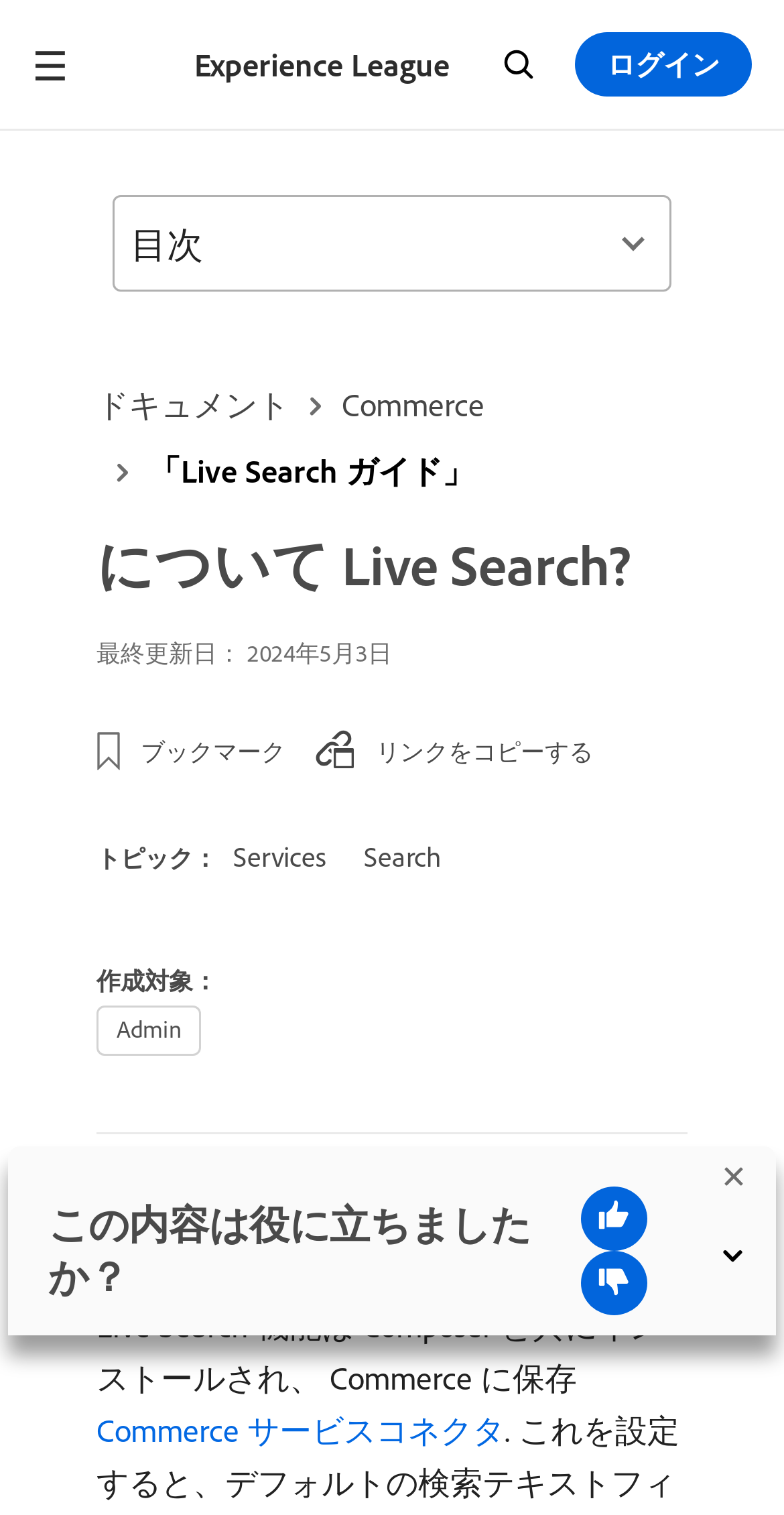Please study the image and answer the question comprehensively:
What is the topic of the webpage?

I determined the topic by reading the heading 'について Live Search?' and the surrounding text, which suggests that the webpage is about Live Search.